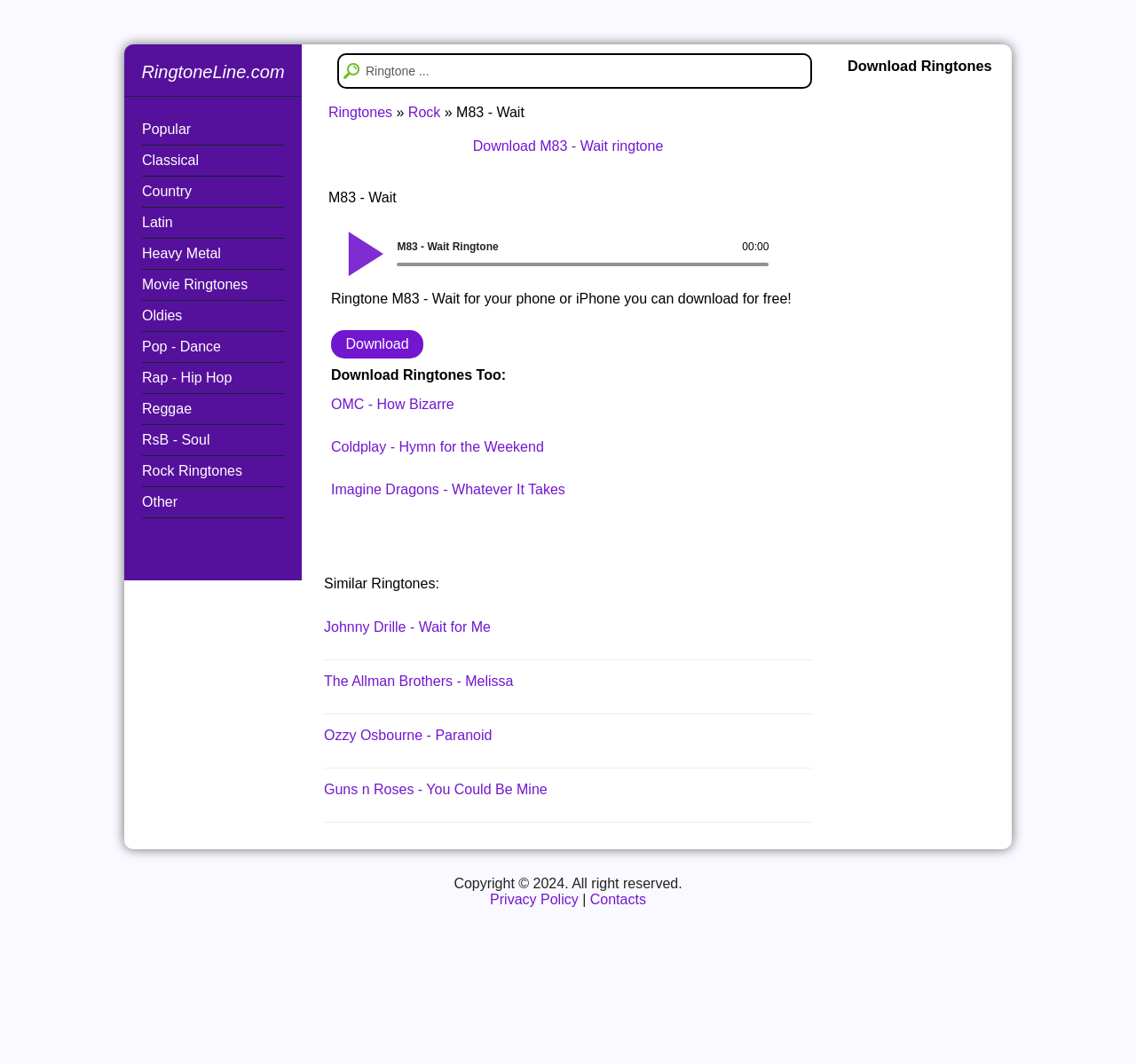What is the purpose of the search bar?
We need a detailed and meticulous answer to the question.

I inferred the purpose of the search bar by looking at its location near the top of the webpage and the presence of a 'Search!' button next to a textbox with a placeholder text 'Ringtone...'. This suggests that the search bar is intended for users to search for specific ringtones.